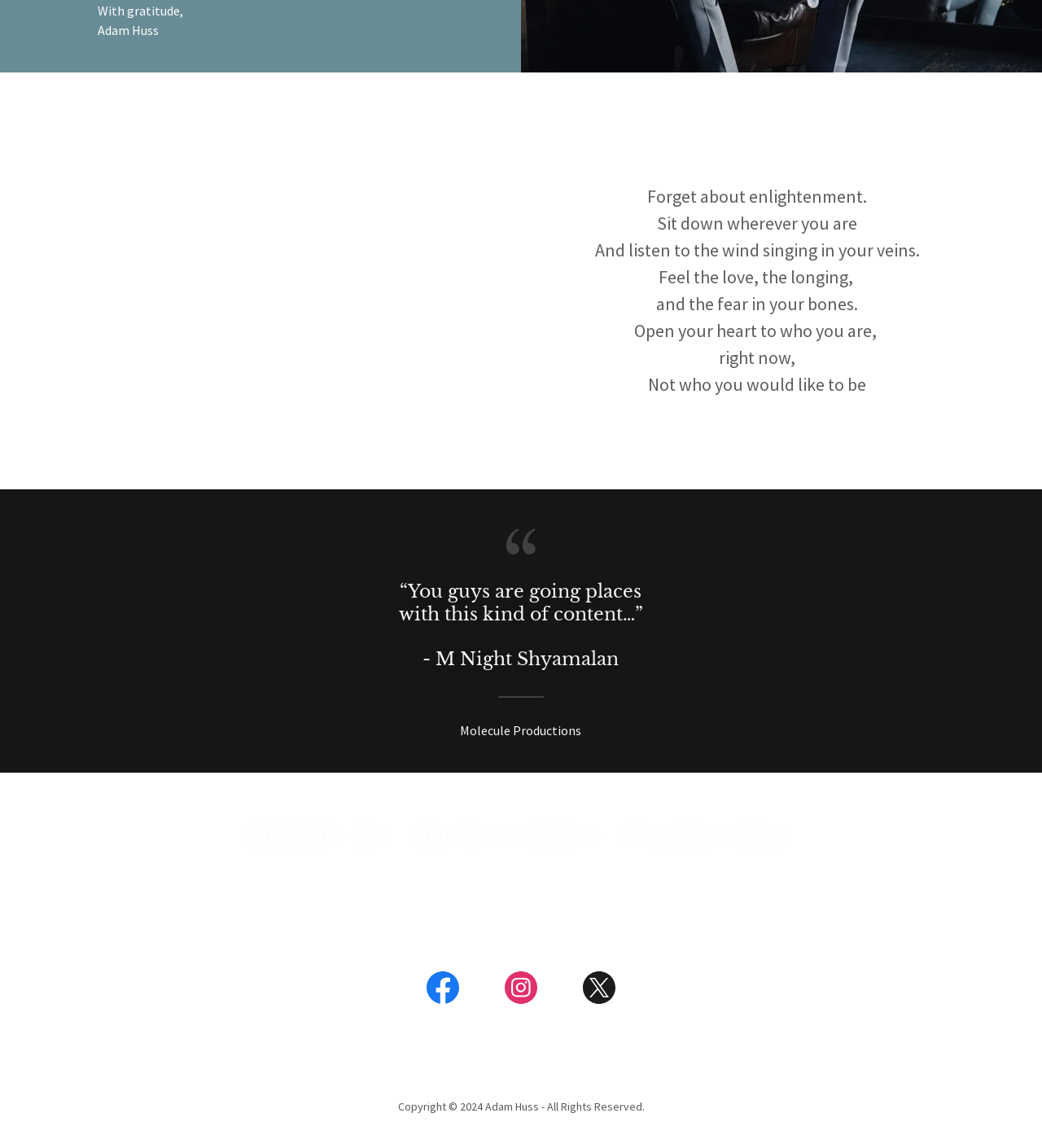Based on the image, give a detailed response to the question: Who gave a quote about the content?

The quote '“You guys are going places with this kind of content…”' is attributed to M Night Shyamalan, as indicated by the heading element with the text '“You guys are going places with this kind of content…” - M Night Shyamalan'.